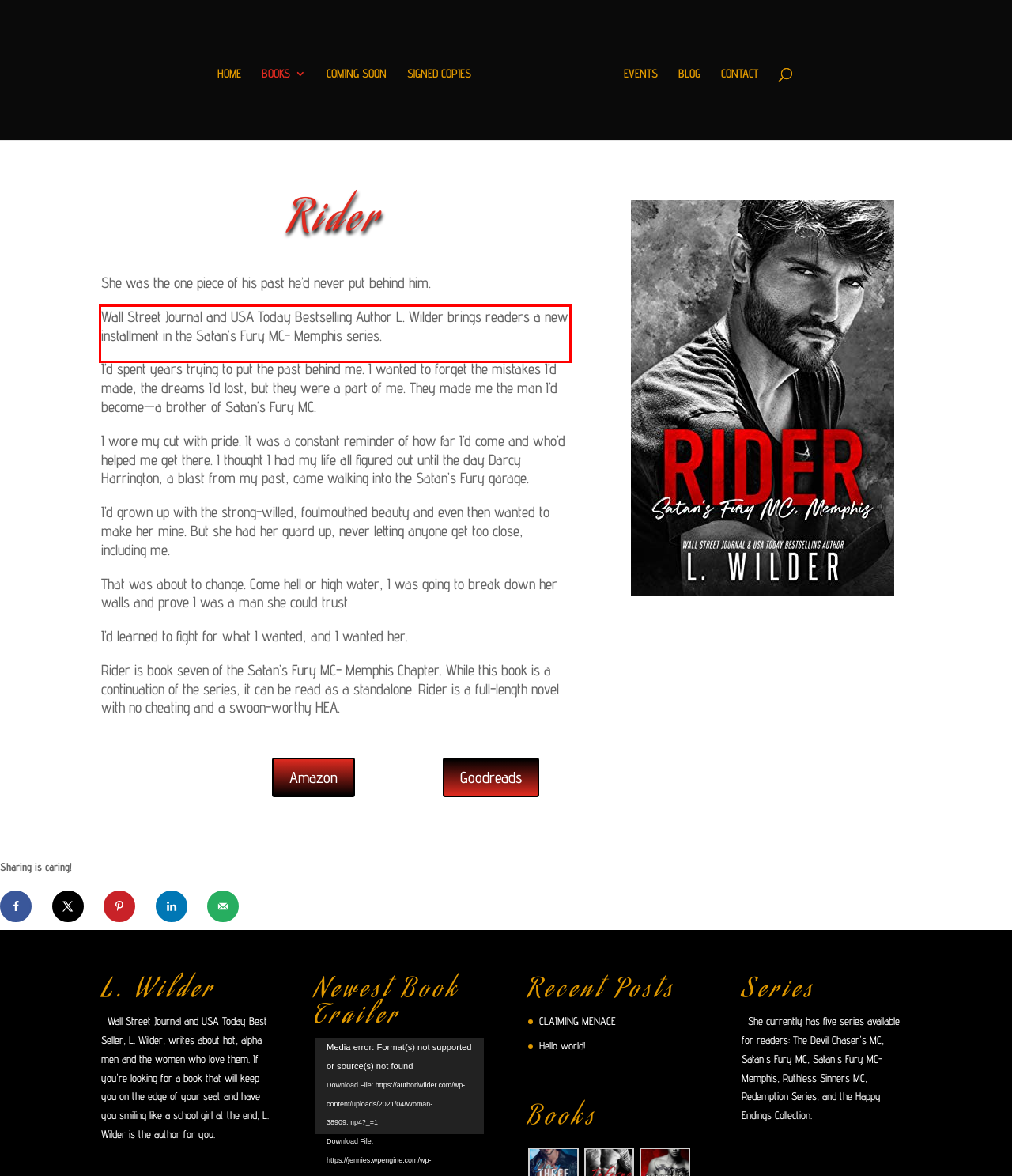Using the provided webpage screenshot, identify and read the text within the red rectangle bounding box.

Wall Street Journal and USA Today Bestselling Author L. Wilder brings readers a new installment in the Satan’s Fury MC- Memphis series.